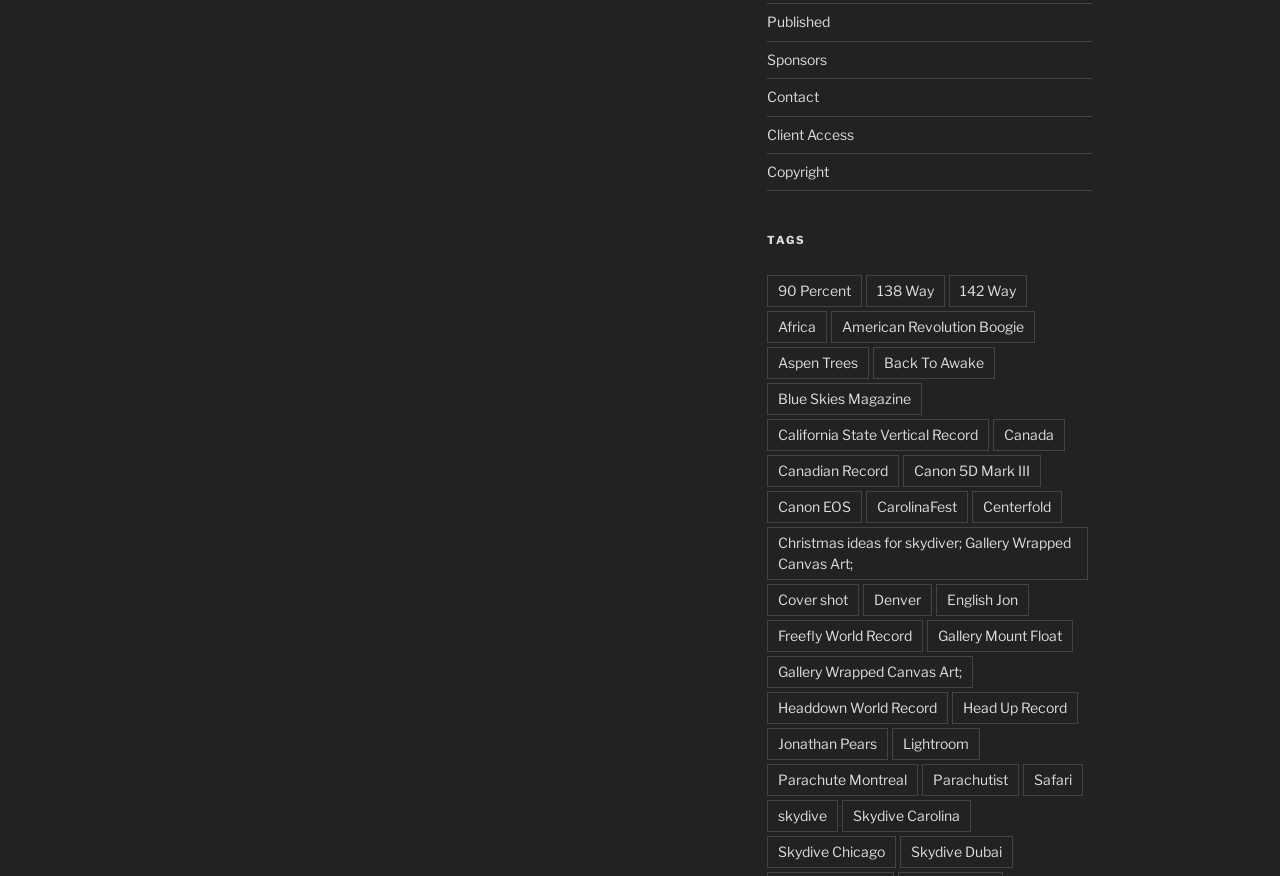Identify the bounding box coordinates of the area you need to click to perform the following instruction: "View the '90 Percent' tag".

[0.599, 0.314, 0.673, 0.35]